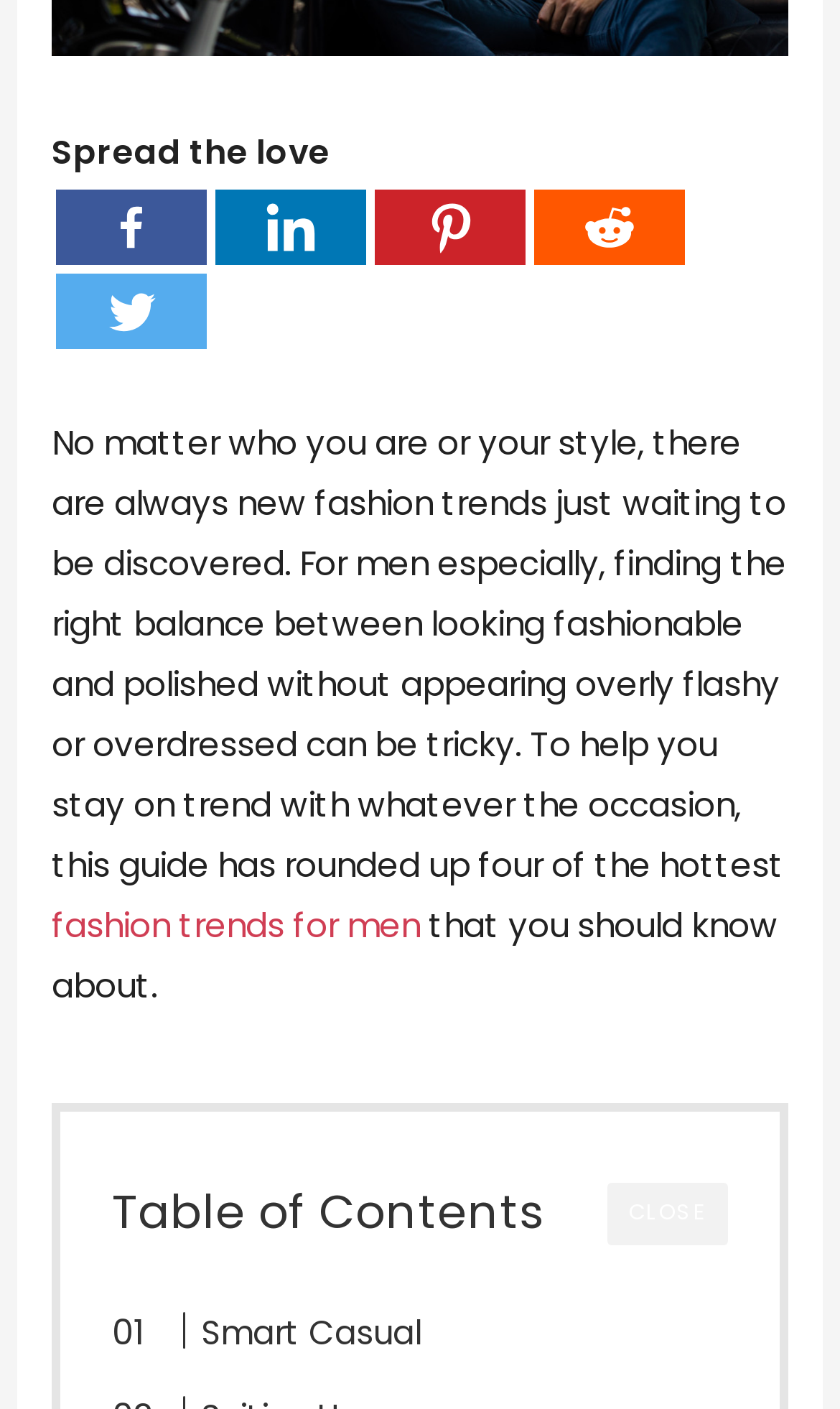Locate the bounding box of the UI element based on this description: "fashion trends for men". Provide four float numbers between 0 and 1 as [left, top, right, bottom].

[0.061, 0.64, 0.5, 0.672]